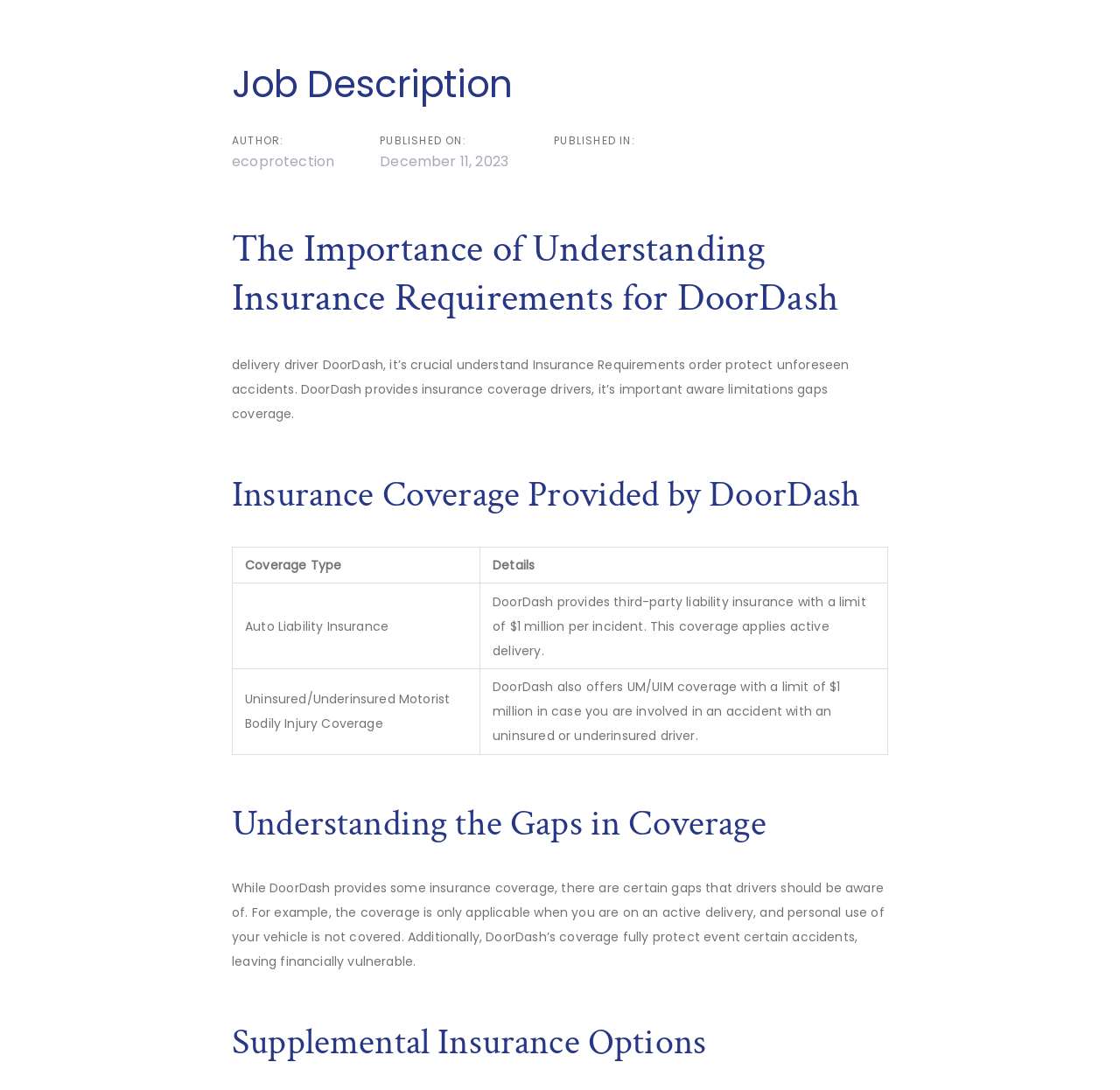Given the element description: "ecoprotection", predict the bounding box coordinates of this UI element. The coordinates must be four float numbers between 0 and 1, given as [left, top, right, bottom].

[0.207, 0.139, 0.299, 0.157]